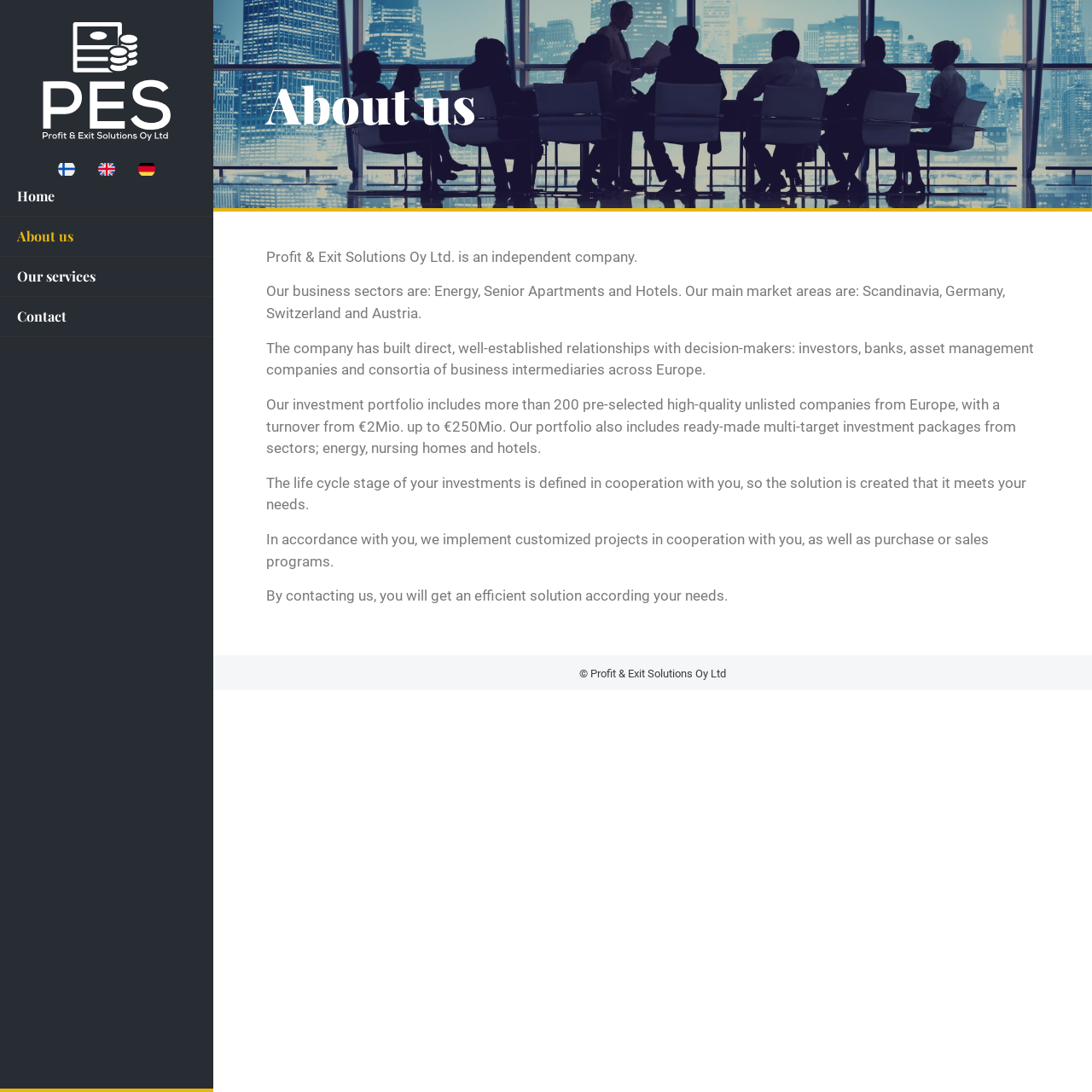How many pre-selected high-quality unlisted companies are in the investment portfolio?
Ensure your answer is thorough and detailed.

I found this information in the StaticText element with the text 'Our investment portfolio includes more than 200 pre-selected high-quality unlisted companies from Europe, with a turnover from €2Mio. up to €250Mio.' which is a child of the main element.